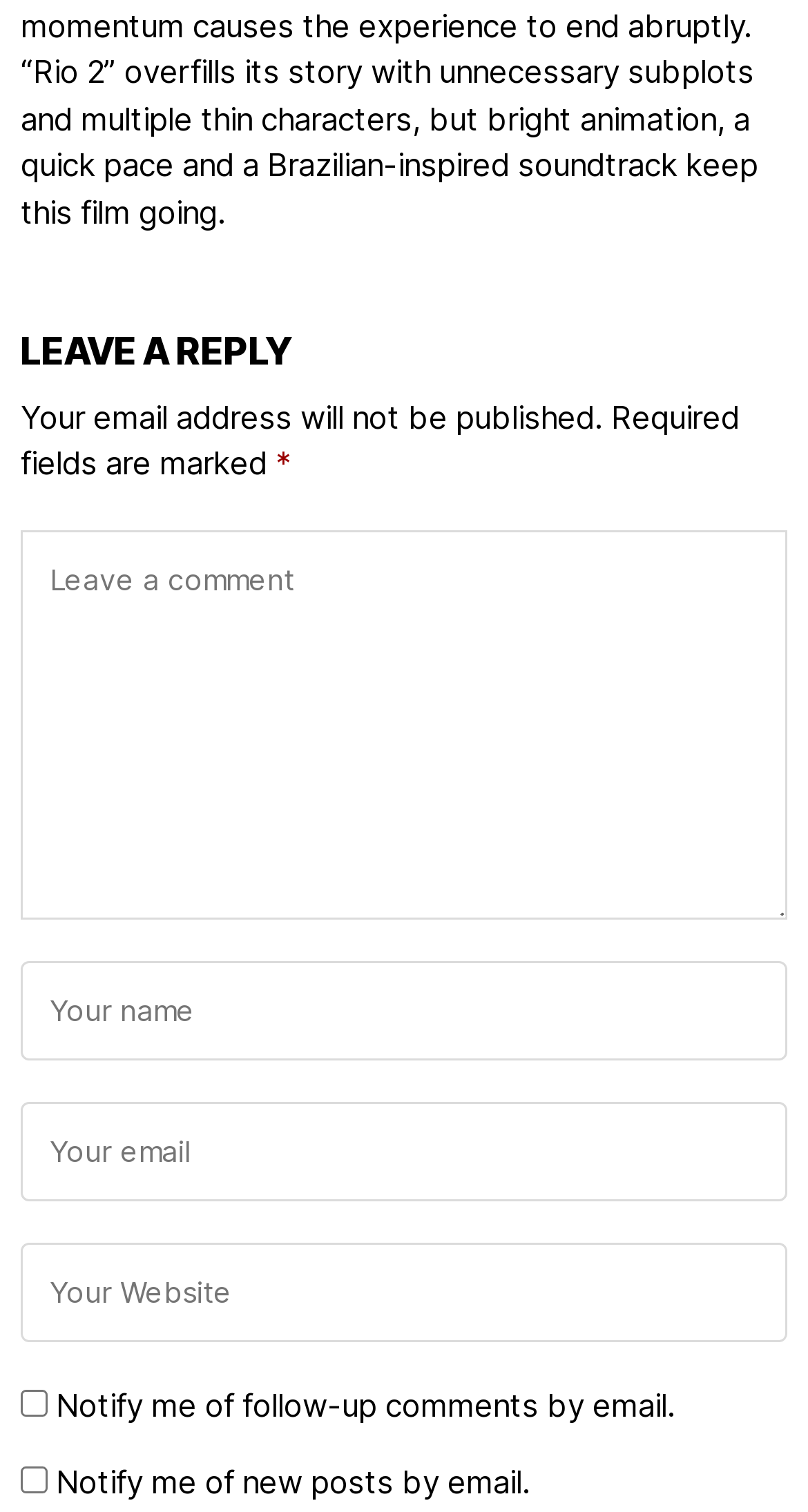What is the position of the 'LEAVE A REPLY' heading?
Based on the image, give a concise answer in the form of a single word or short phrase.

Top